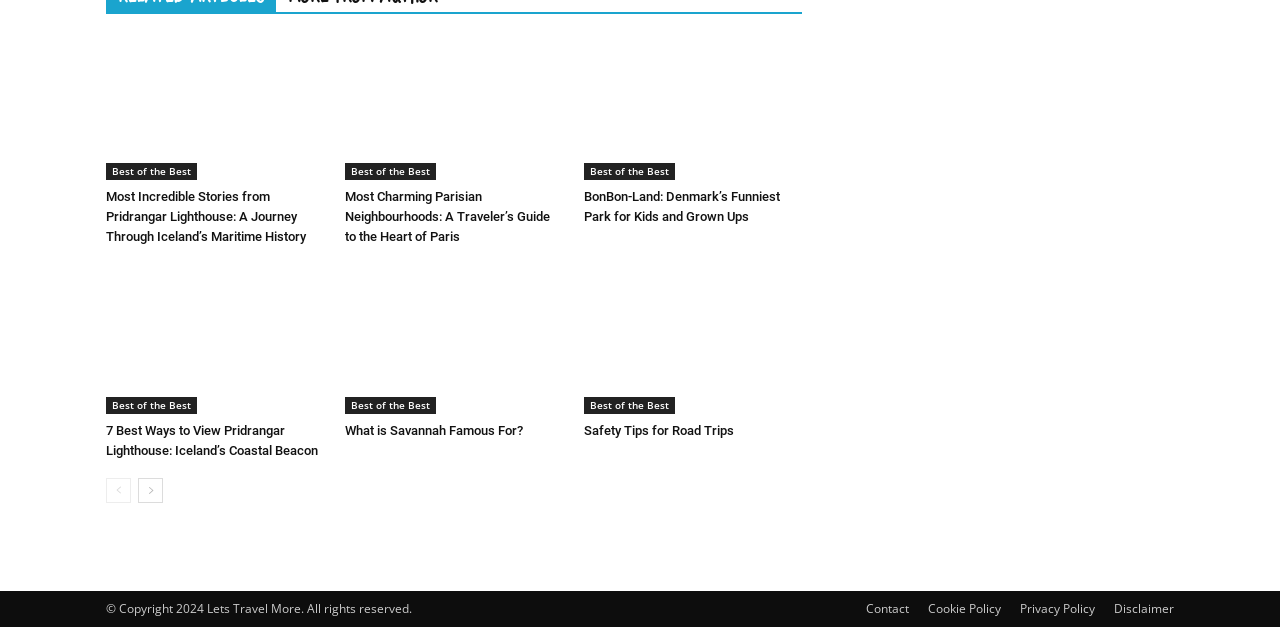Determine the bounding box for the UI element described here: "What is Savannah Famous For?".

[0.27, 0.674, 0.409, 0.698]